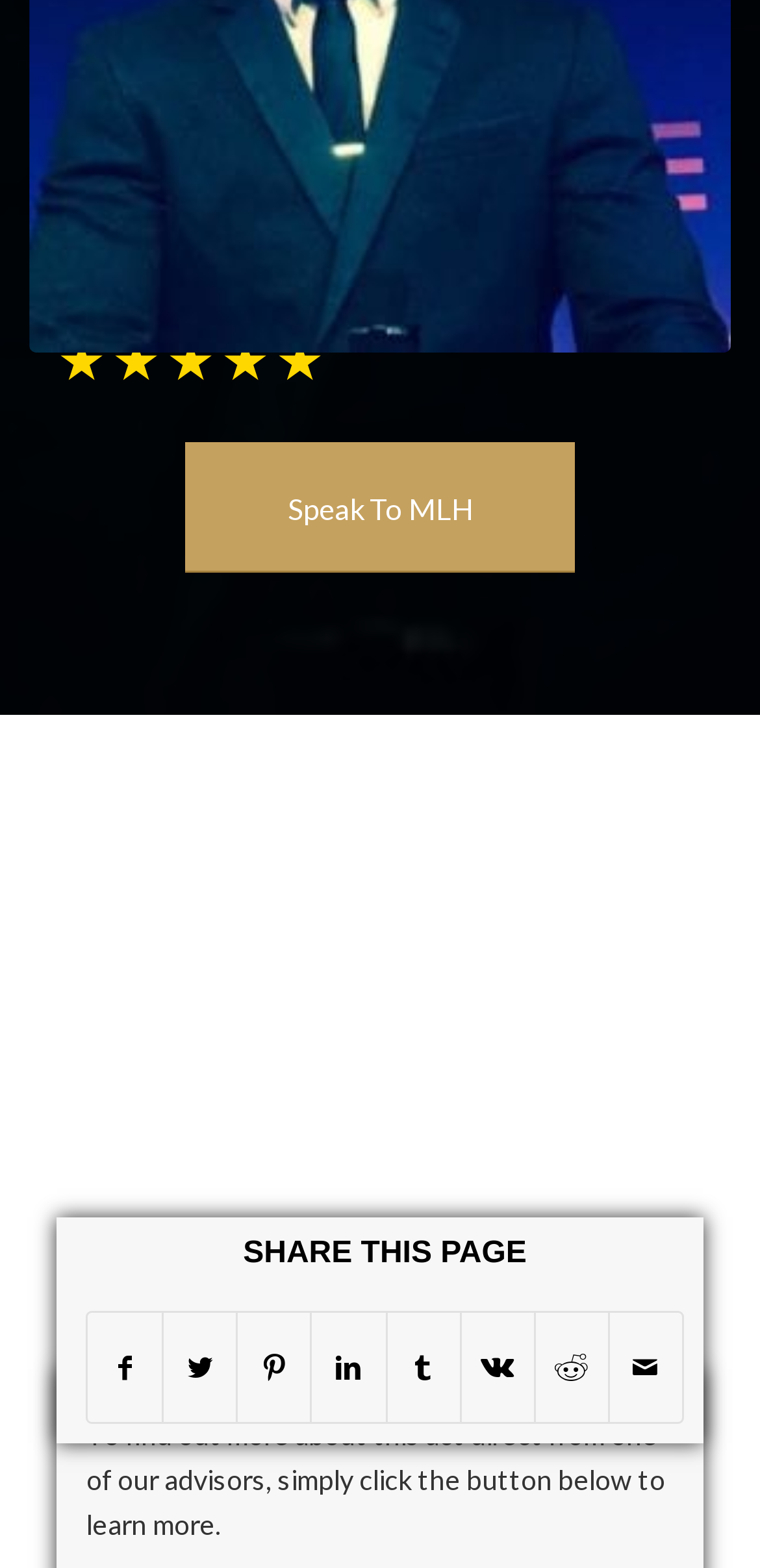Locate the bounding box coordinates of the area you need to click to fulfill this instruction: 'Learn more about this act'. The coordinates must be in the form of four float numbers ranging from 0 to 1: [left, top, right, bottom].

[0.244, 0.282, 0.756, 0.365]